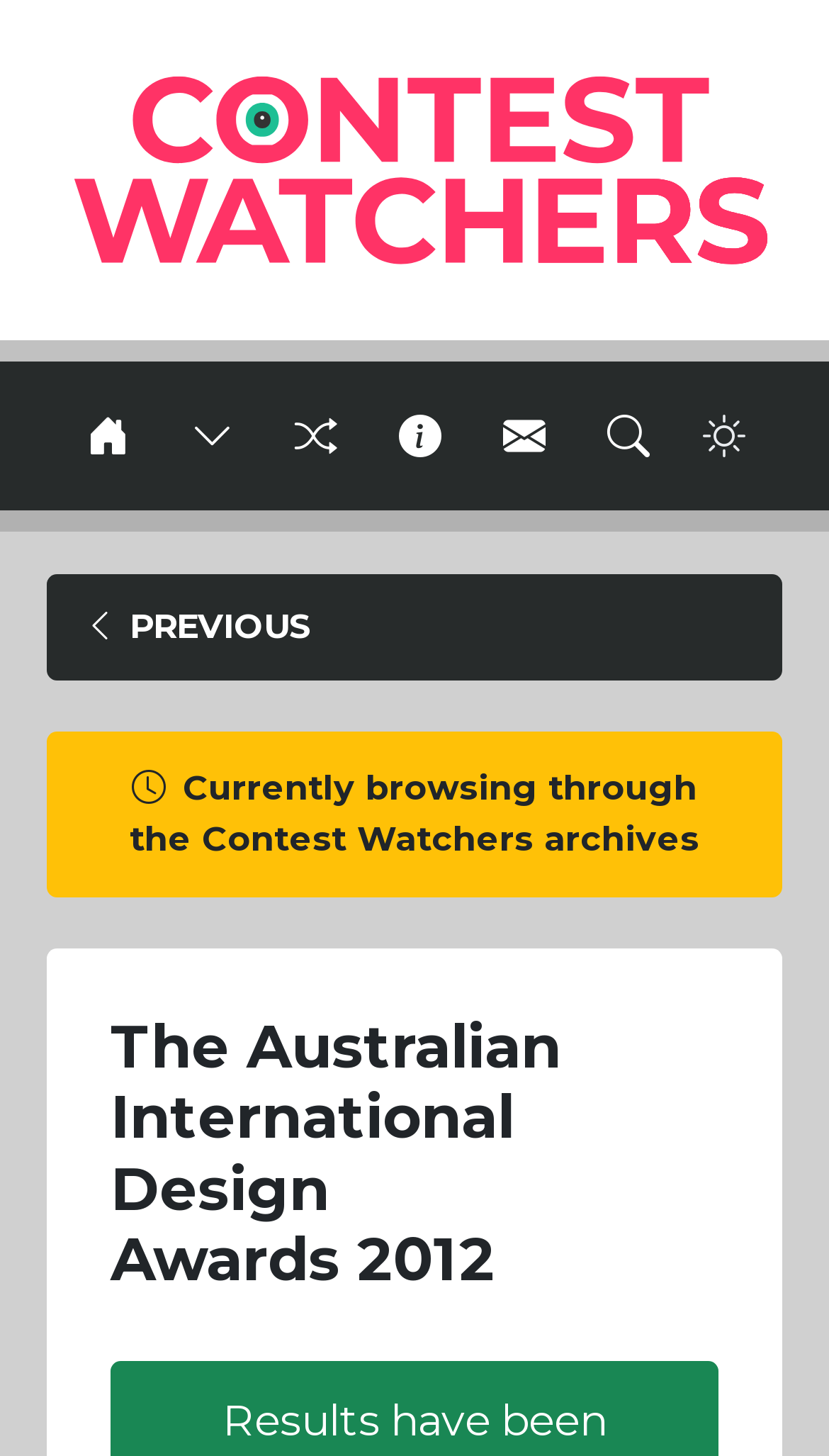Describe the webpage meticulously, covering all significant aspects.

The webpage is about the Australian International Design Awards 2012, a prestigious design award. At the top left, there is a link to "Contest Watchers – International Creative Challenges and Competitions" accompanied by an image with the same name. Below this, there is a horizontal separator line. 

Next to the separator line, there is a heading that reads "Contest Watchers — International Creative Challenges and Competitions". To the right of this heading, there is another heading labeled "Main Navigation". Under this navigation heading, there are five icons, each with a different function: a toggle button for the "Browse Contests" menu, and four other icons for unknown functions.

Below the navigation section, there is a complementary section that takes up most of the page's width. Within this section, there is a horizontal separator line, followed by a link to "PREVIOUS" and another horizontal separator line. 

Below these separator lines, there is a static text that reads "Currently browsing through the Contest Watchers archives". Another horizontal separator line follows this text. 

Below this separator line, there is a header section that contains a heading that reads "The Australian International Design Awards 2012". At the very bottom of the page, there is a heading labeled "Contest Status".